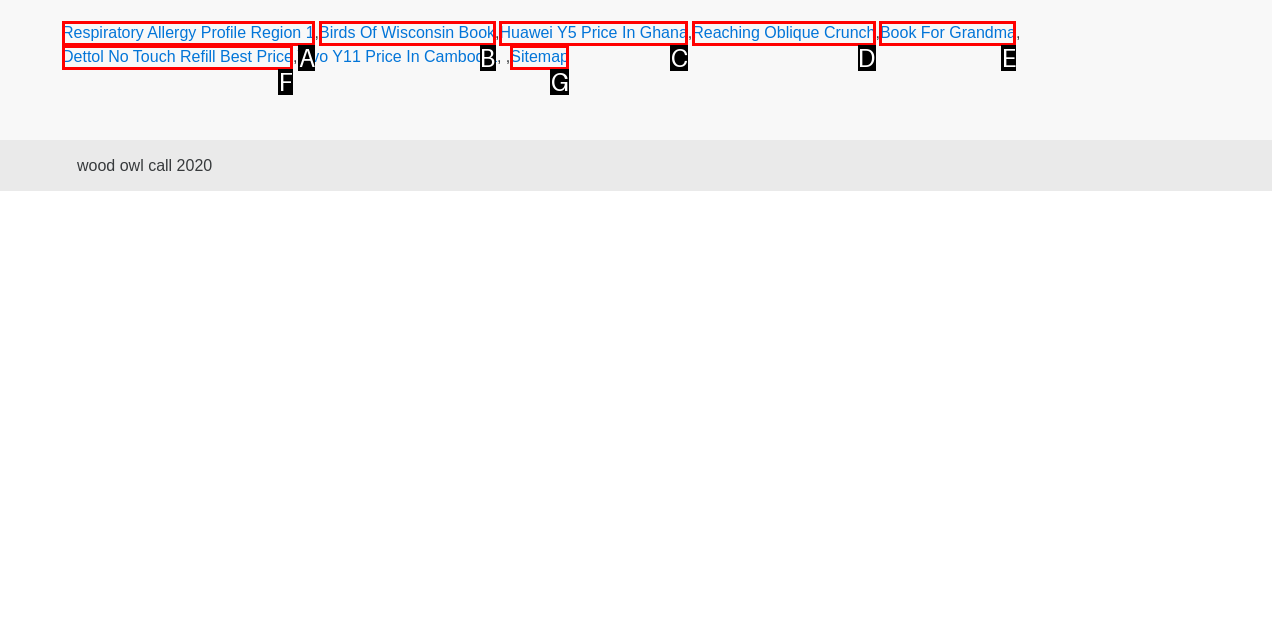Match the description: Huawei Y5 Price In Ghana to the appropriate HTML element. Respond with the letter of your selected option.

C